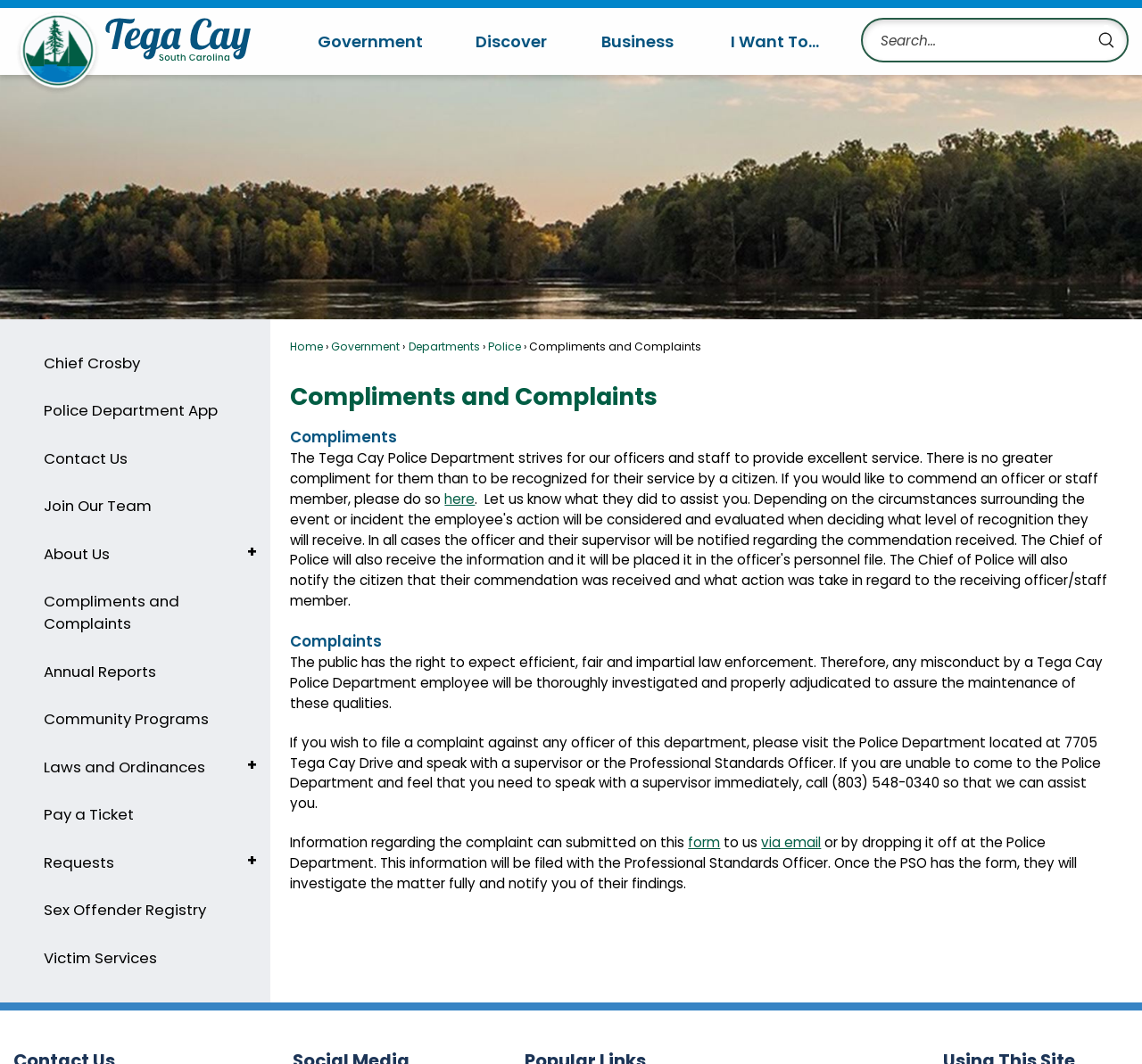Pinpoint the bounding box coordinates of the clickable area needed to execute the instruction: "Click on the Government menu". The coordinates should be specified as four float numbers between 0 and 1, i.e., [left, top, right, bottom].

[0.256, 0.008, 0.392, 0.07]